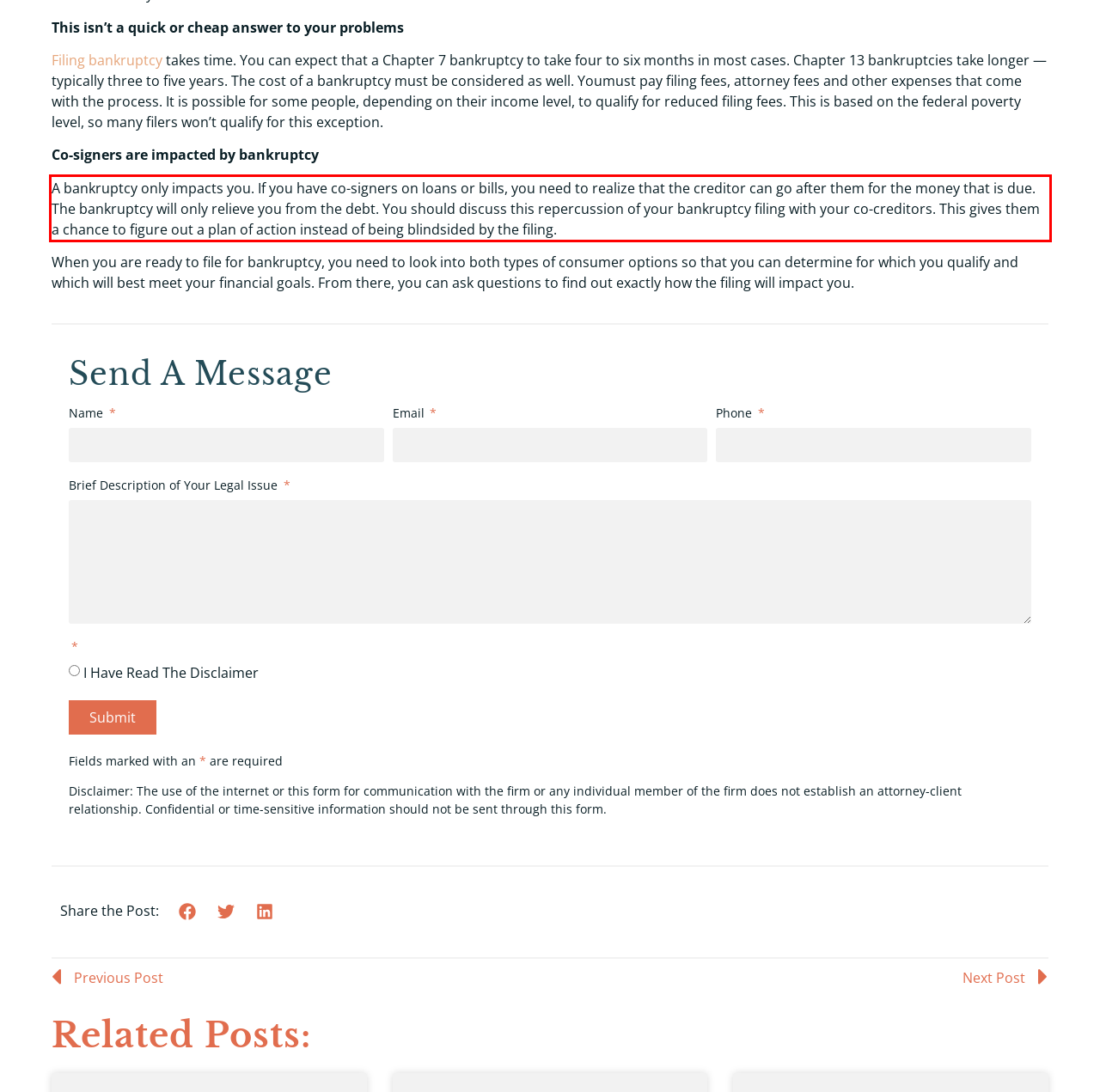Please look at the webpage screenshot and extract the text enclosed by the red bounding box.

A bankruptcy only impacts you. If you have co-signers on loans or bills, you need to realize that the creditor can go after them for the money that is due. The bankruptcy will only relieve you from the debt. You should discuss this repercussion of your bankruptcy filing with your co-creditors. This gives them a chance to figure out a plan of action instead of being blindsided by the filing.